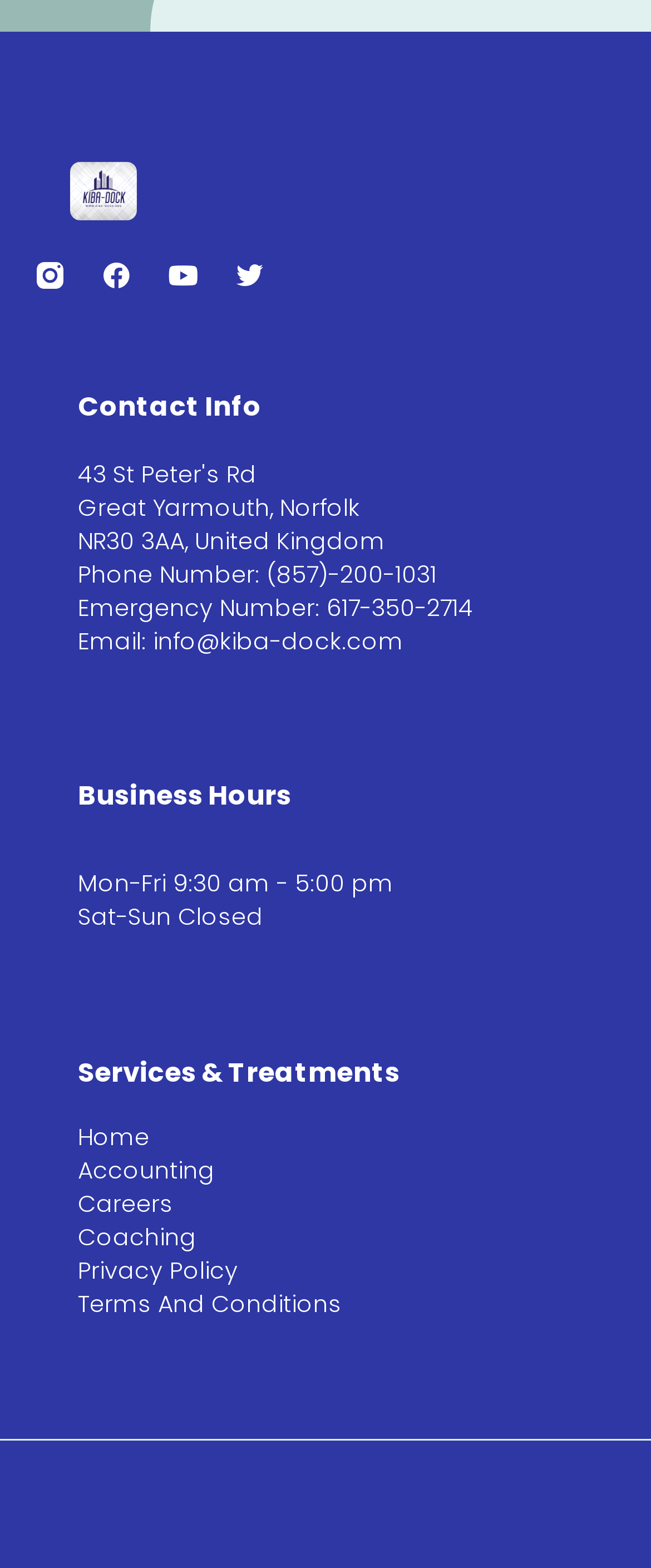Use a single word or phrase to answer the question:
What are the business hours on Monday?

9:30 am - 5:00 pm